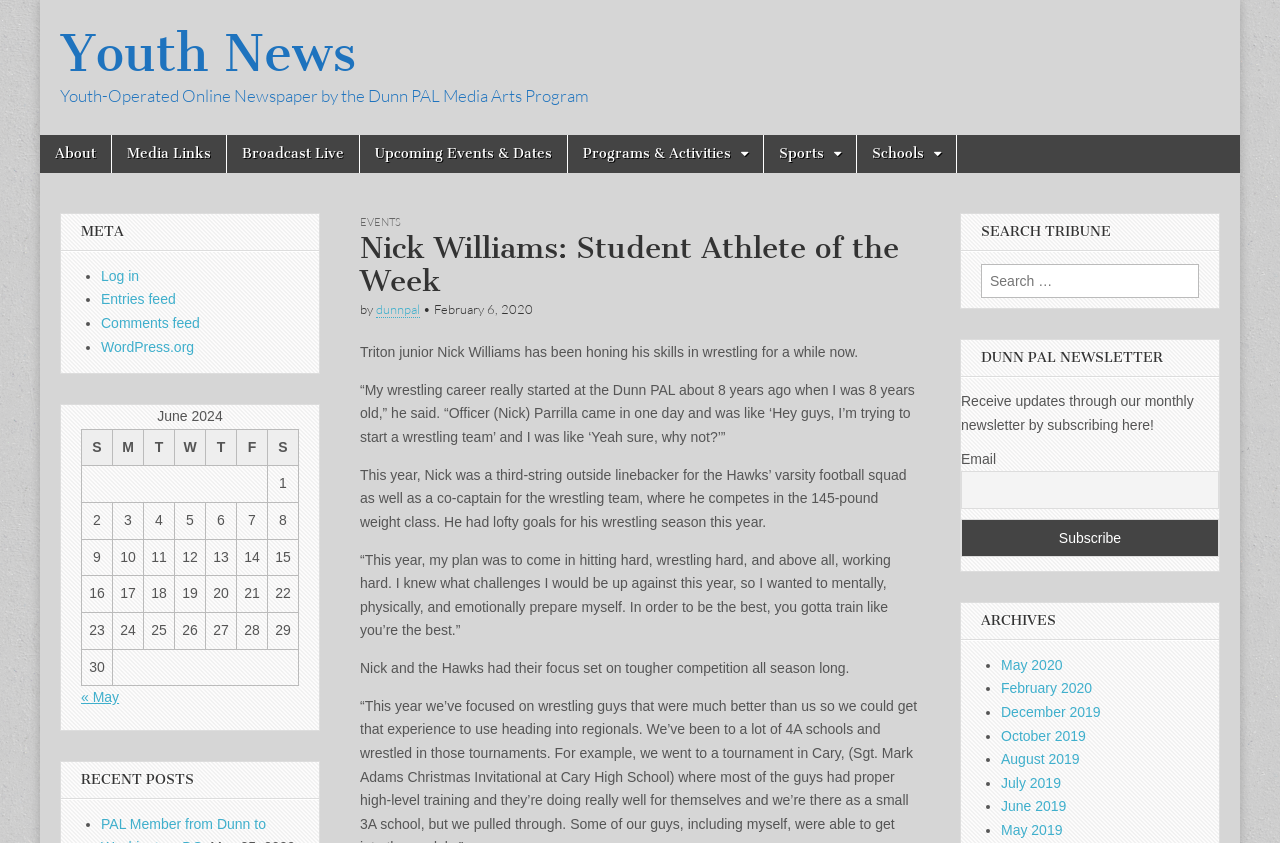Please indicate the bounding box coordinates of the element's region to be clicked to achieve the instruction: "View the calendar for June 2024". Provide the coordinates as four float numbers between 0 and 1, i.e., [left, top, right, bottom].

[0.063, 0.481, 0.234, 0.814]